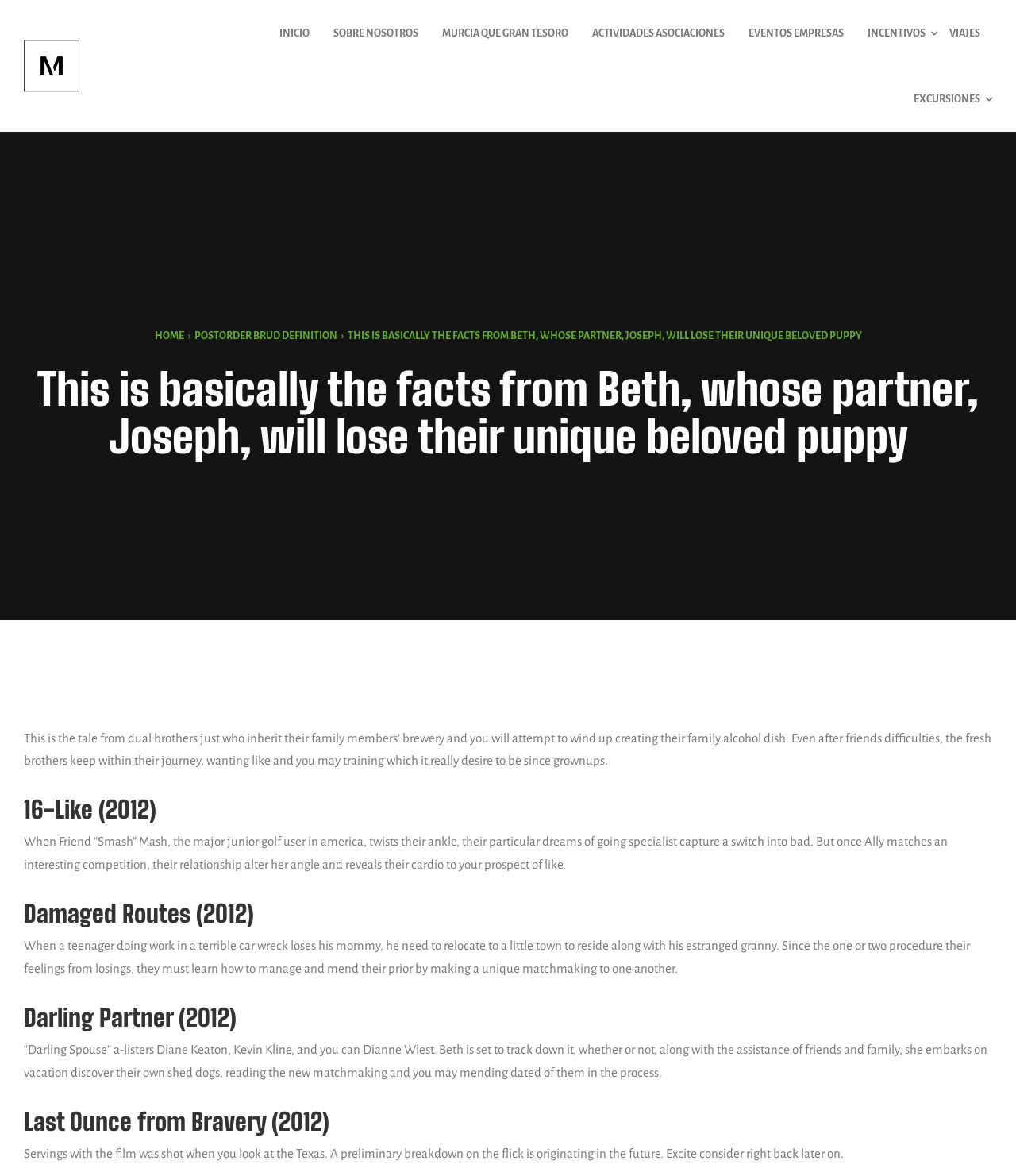Locate the primary heading on the webpage and return its text.

This is basically the facts from Beth, whose partner, Joseph, will lose their unique beloved puppy